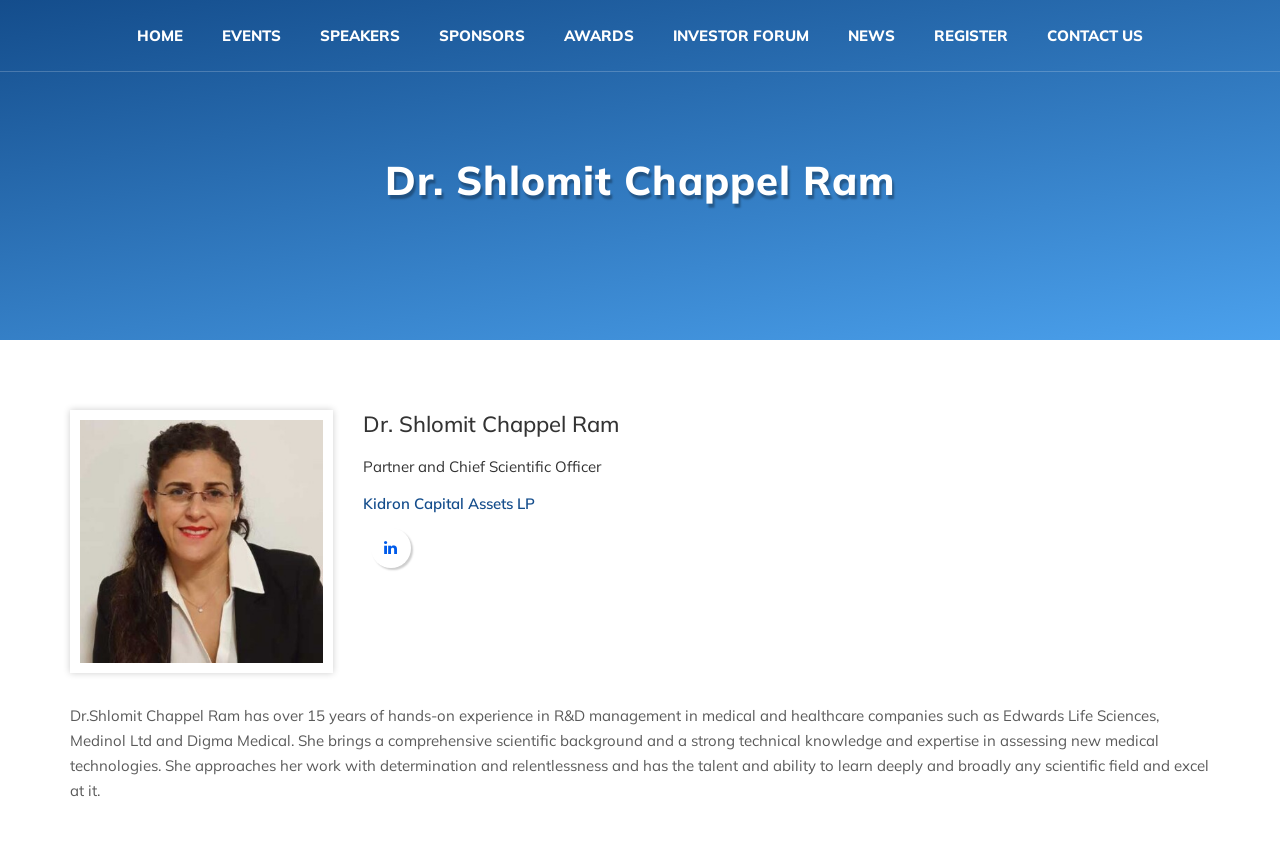Determine the bounding box coordinates for the clickable element to execute this instruction: "go to home page". Provide the coordinates as four float numbers between 0 and 1, i.e., [left, top, right, bottom].

[0.095, 0.0, 0.155, 0.084]